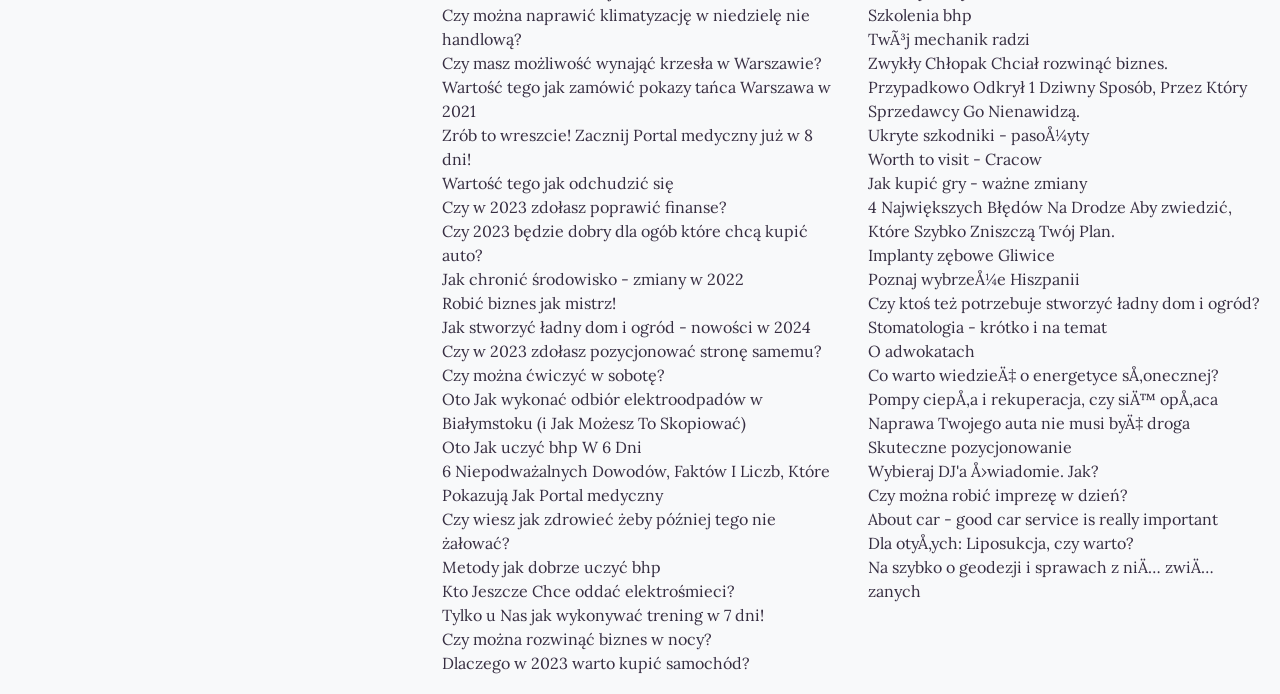Identify the bounding box coordinates of the section that should be clicked to achieve the task described: "Get information about medical portal in 8 days".

[0.345, 0.178, 0.655, 0.247]